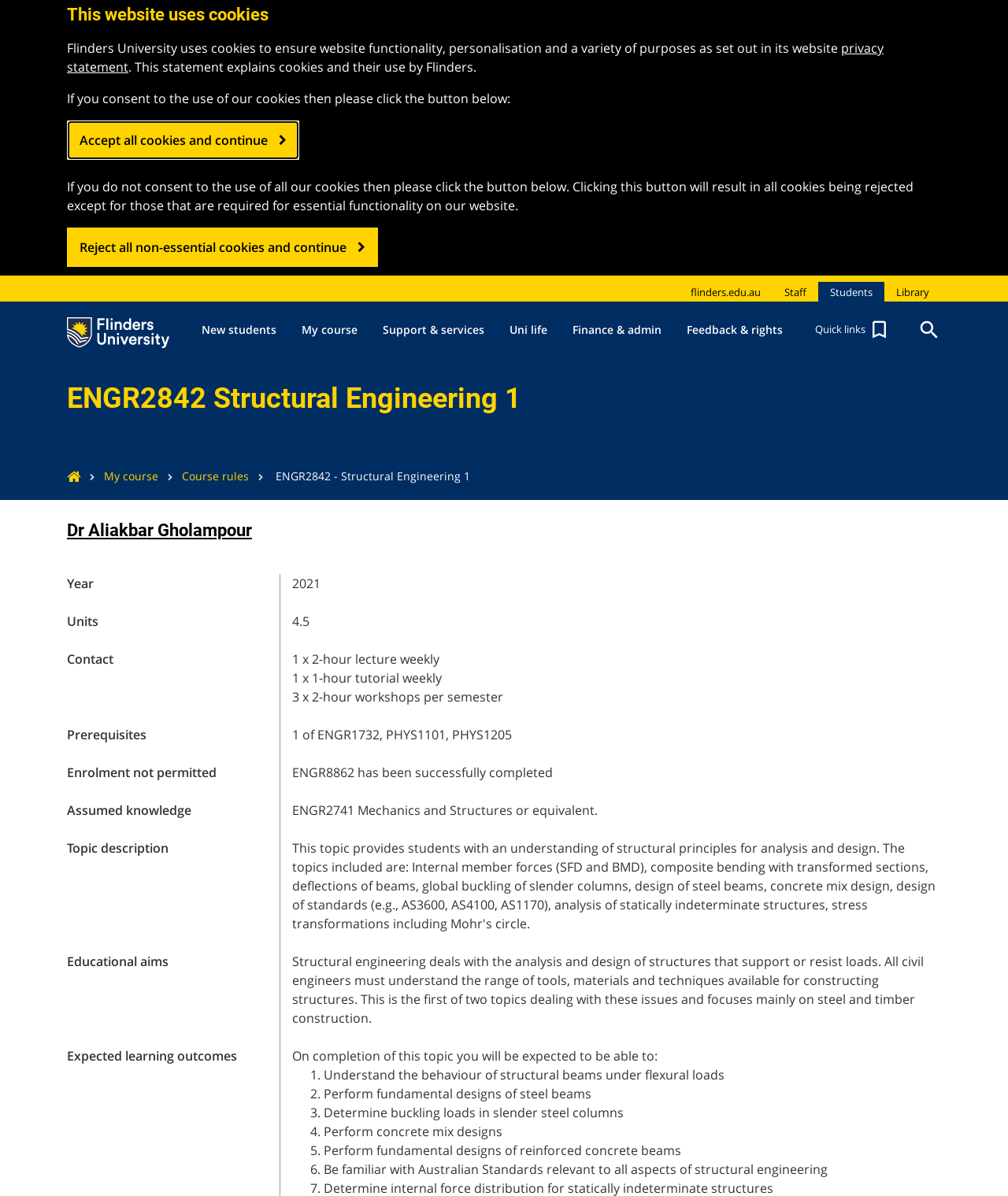Could you indicate the bounding box coordinates of the region to click in order to complete this instruction: "Click the Flinders University Logo".

[0.066, 0.259, 0.168, 0.291]